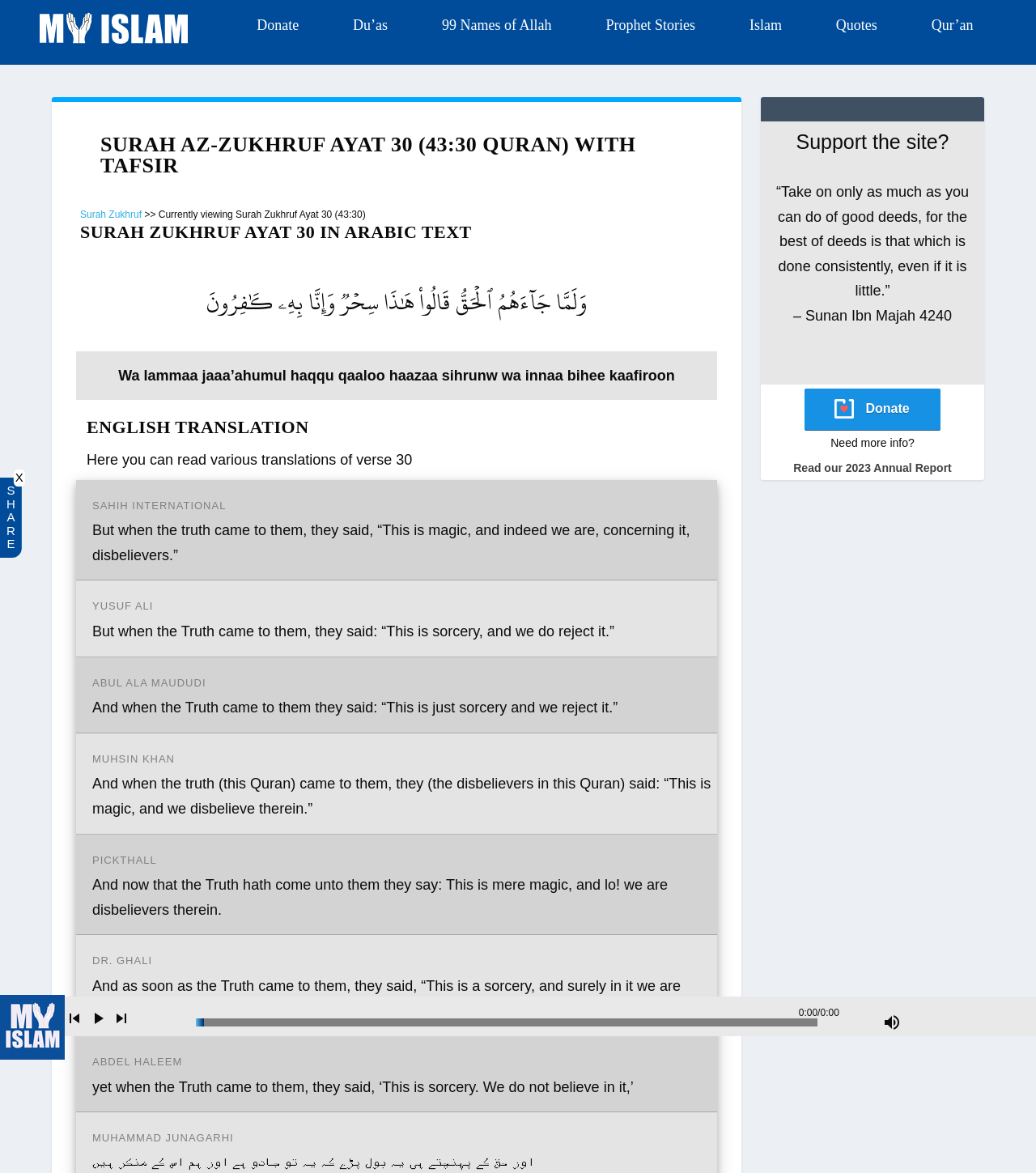Find the bounding box coordinates of the element I should click to carry out the following instruction: "Click the 'Qur’an' link".

[0.899, 0.011, 0.939, 0.032]